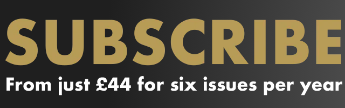Create a detailed narrative for the image.

The image promotes a subscription offer for a magazine, highlighting that readers can subscribe for just £44 to receive six issues per year. The text is bold and prominently displayed, making it eye-catching and appealing. This subscription is an opportunity for enthusiasts to stay informed with the latest insights and updates from the world of cinematography. The clear call to action encourages viewers to take advantage of this offer and stay engaged with the magazine's content.